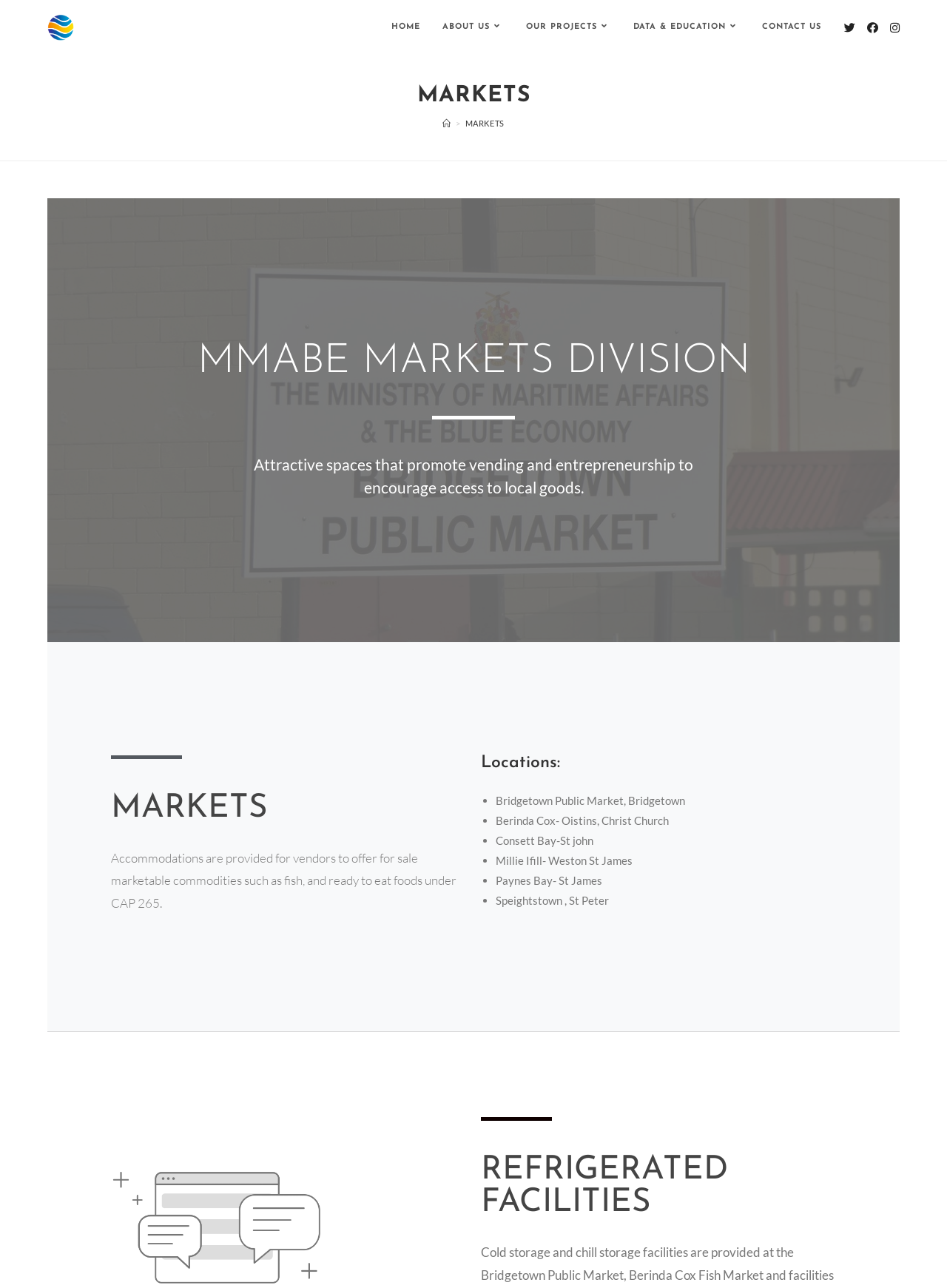What are the types of commodities that can be sold at the markets?
Please answer the question with a single word or phrase, referencing the image.

Fish and ready to eat foods